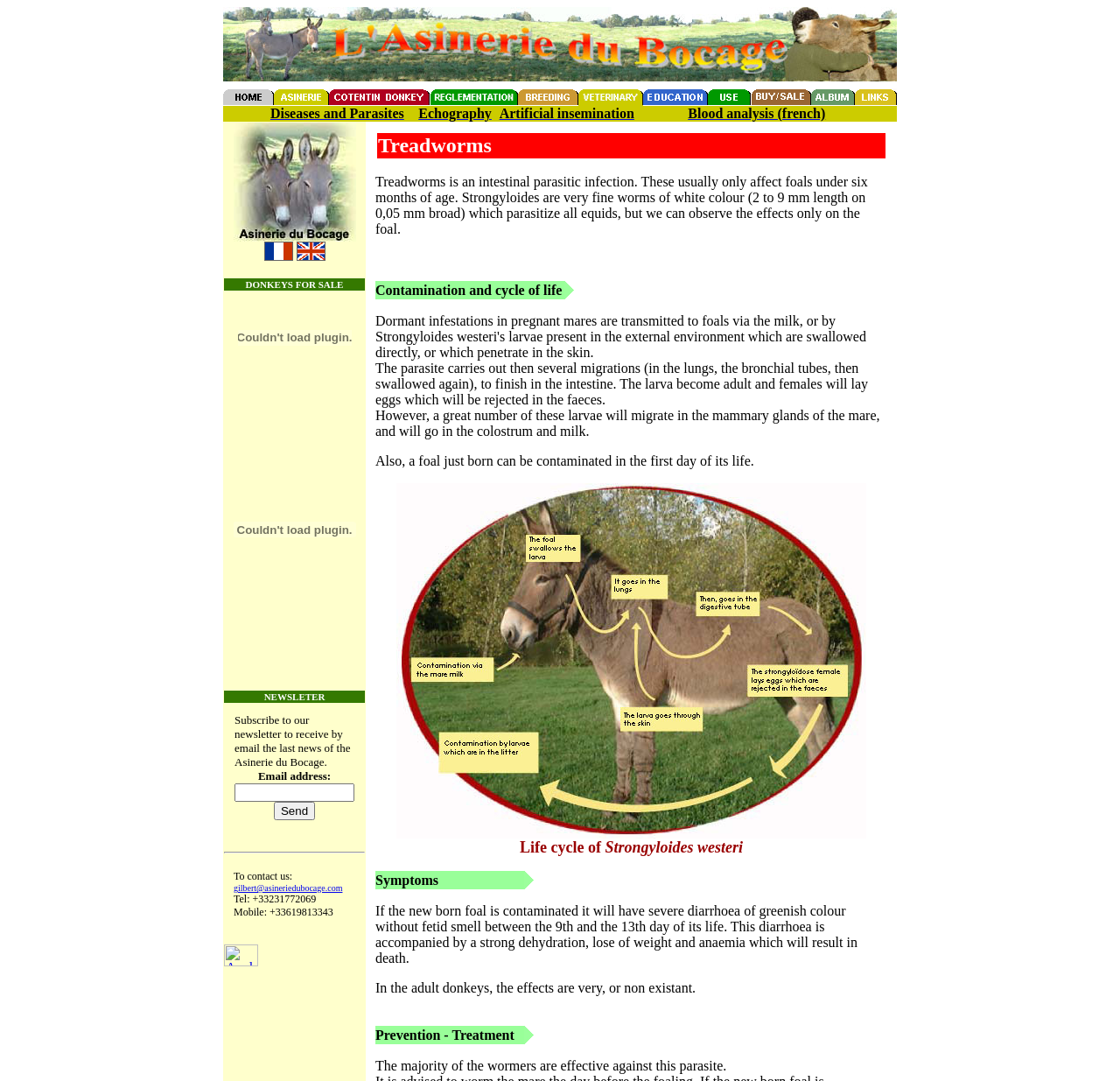Locate the bounding box coordinates of the element that should be clicked to execute the following instruction: "Click on the link to learn about diseases and parasites".

[0.199, 0.086, 0.245, 0.1]